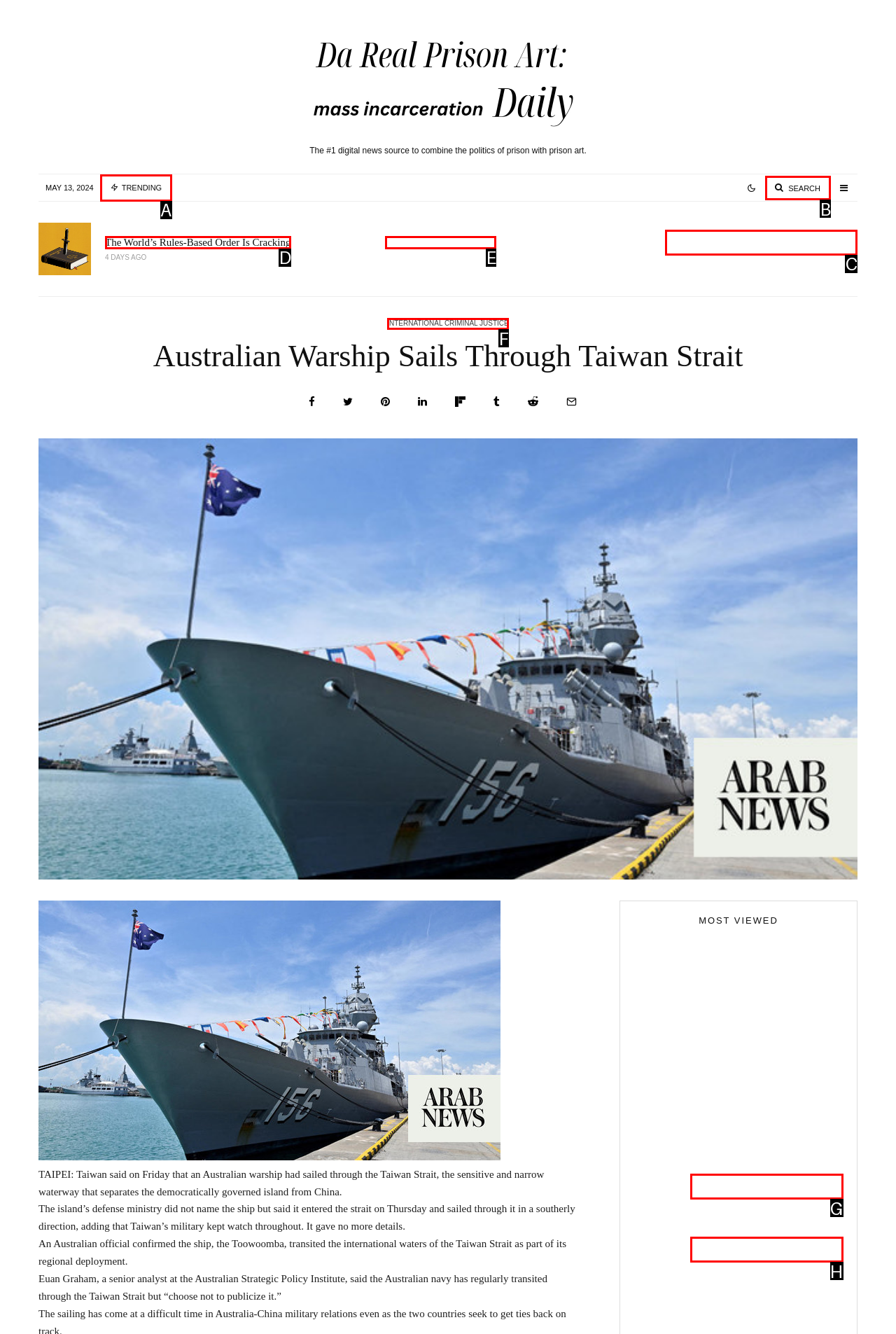Indicate the UI element to click to perform the task: Search for a product. Reply with the letter corresponding to the chosen element.

None